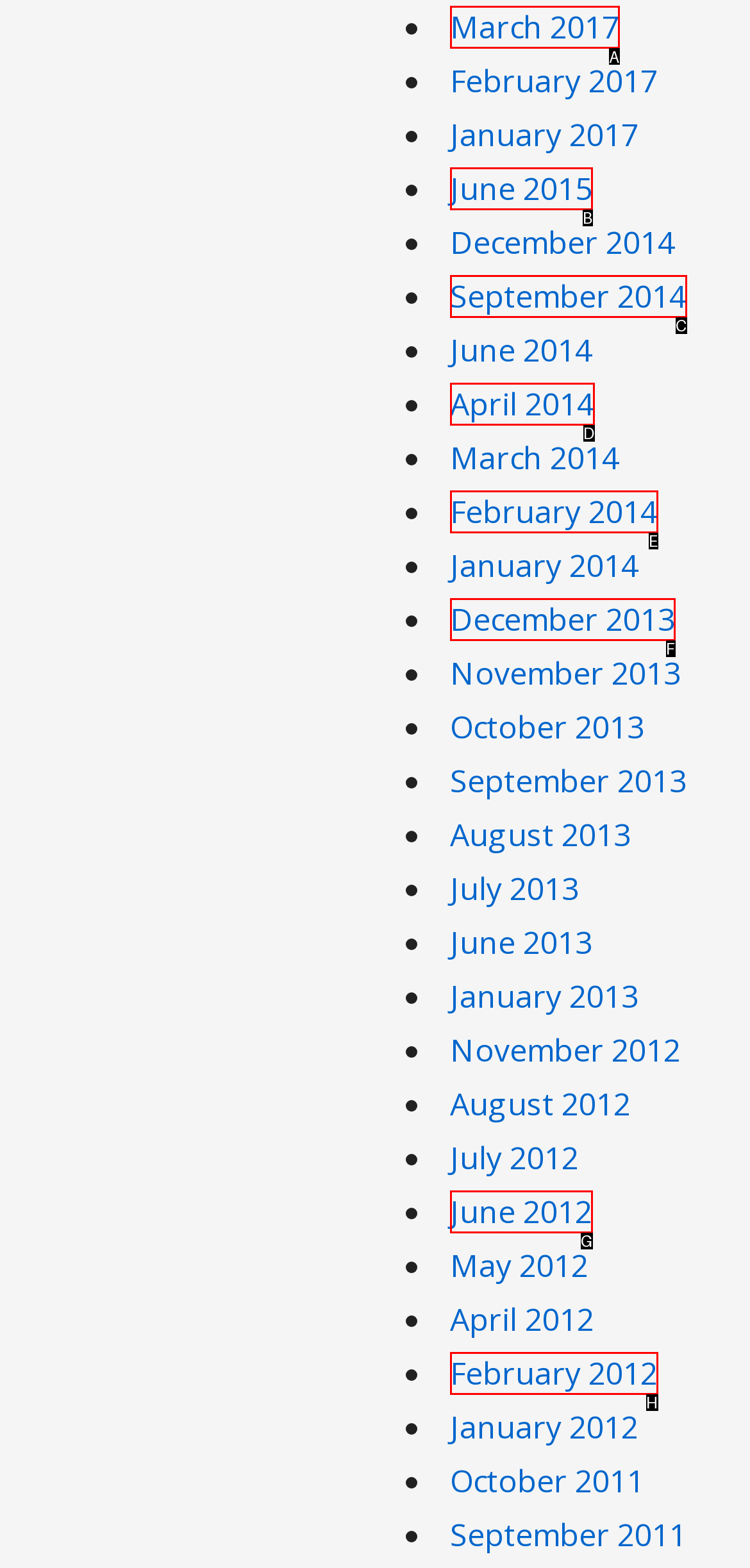Select the letter of the UI element that matches this task: View March 2017
Provide the answer as the letter of the correct choice.

A